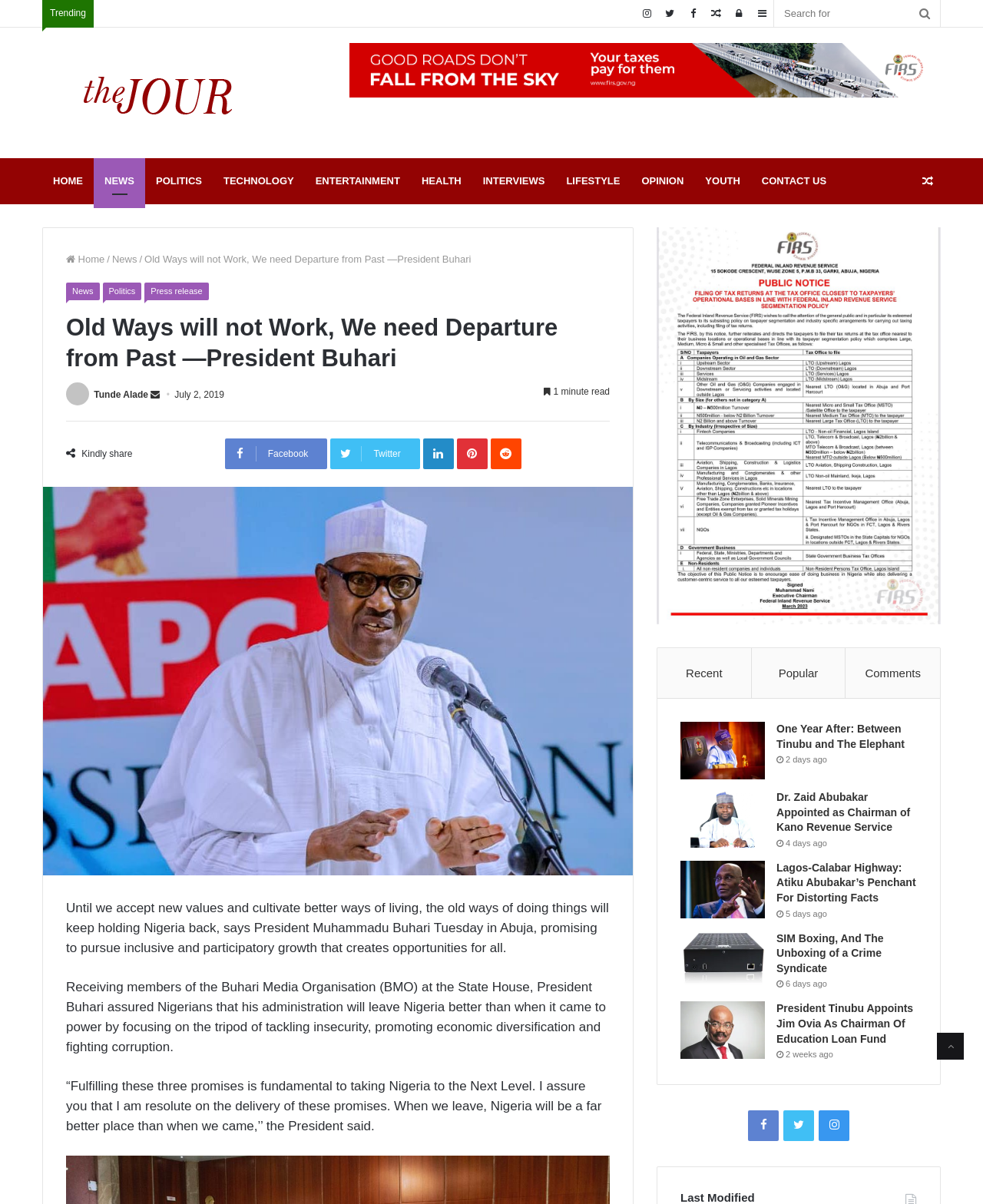Refer to the element description name="s" placeholder="Search for" title="Search for" and identify the corresponding bounding box in the screenshot. Format the coordinates as (top-left x, top-left y, bottom-right x, bottom-right y) with values in the range of 0 to 1.

[0.788, 0.0, 0.956, 0.022]